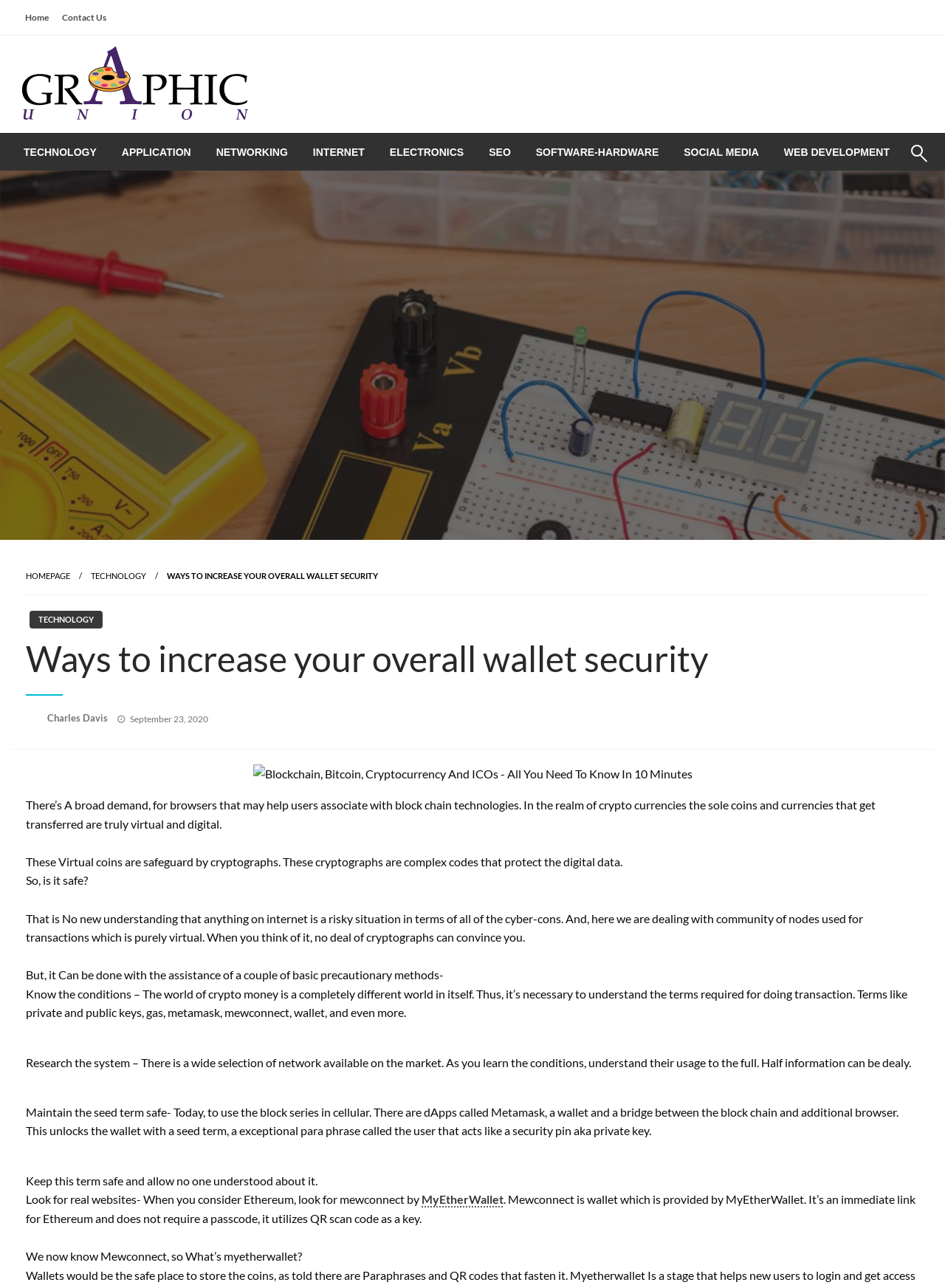What is the purpose of cryptographs?
Answer the question with a single word or phrase derived from the image.

Protect digital data